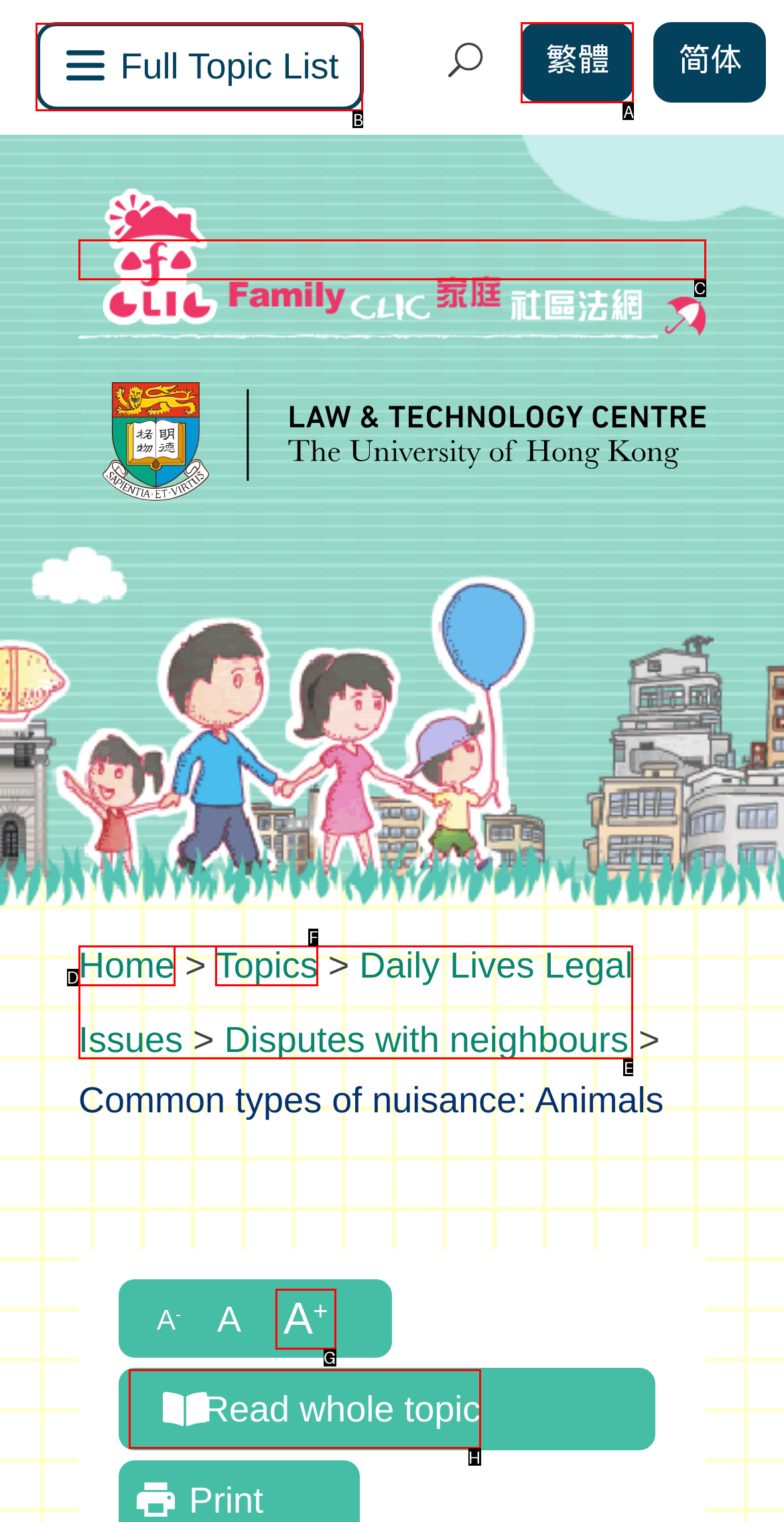Choose the UI element you need to click to carry out the task: View full topic list.
Respond with the corresponding option's letter.

B